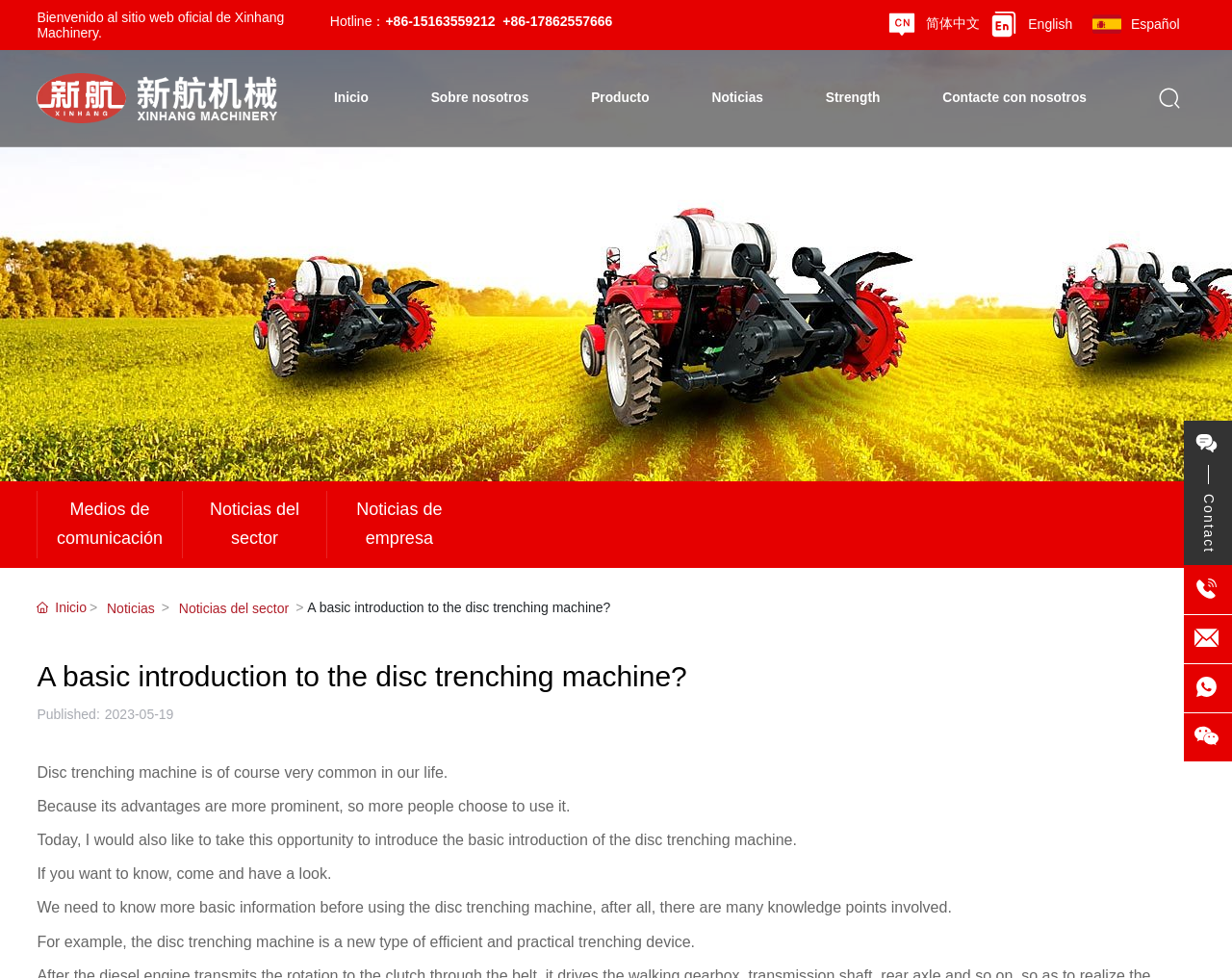Locate the bounding box coordinates of the element I should click to achieve the following instruction: "Switch to English".

[0.835, 0.017, 0.87, 0.032]